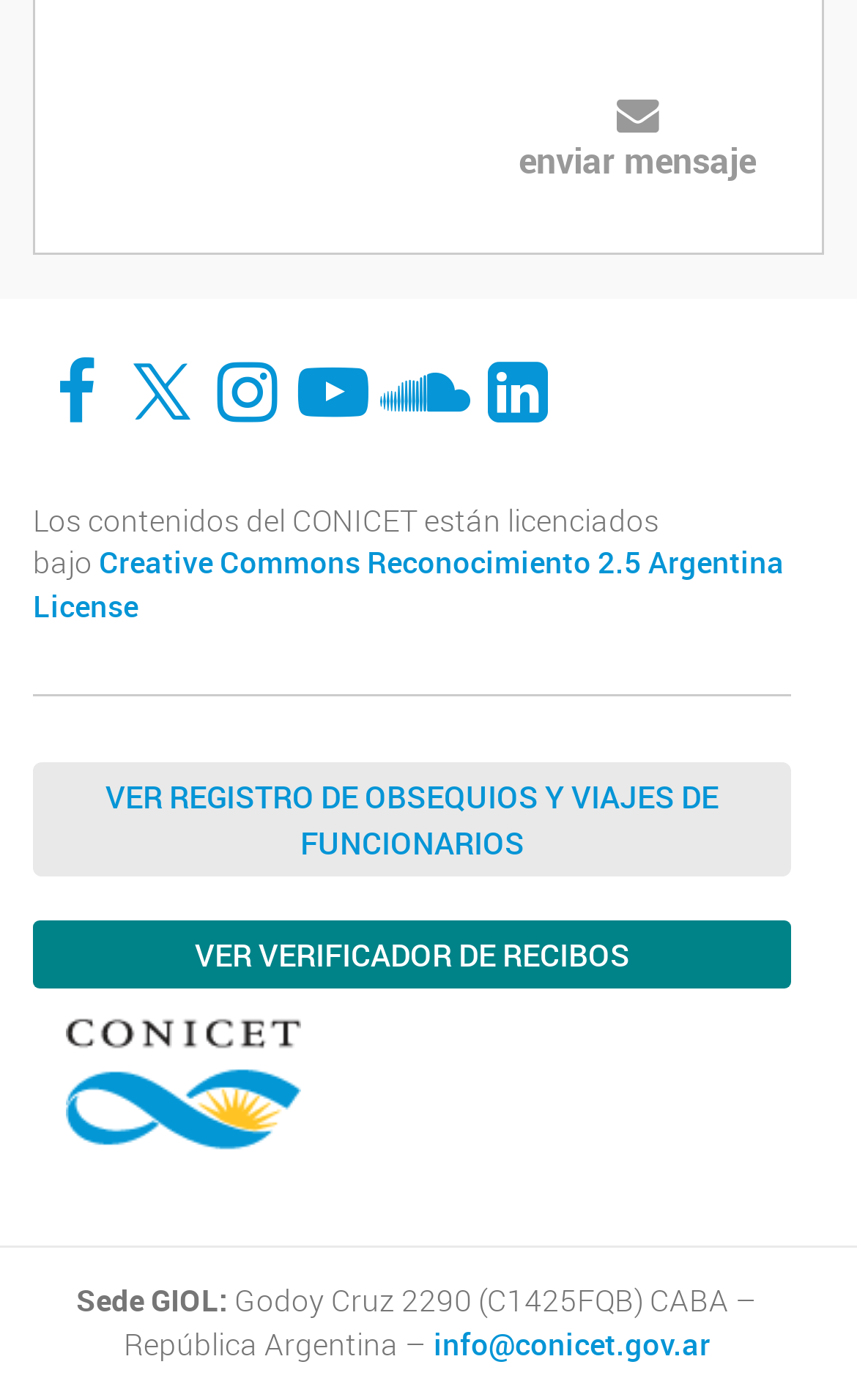Locate the UI element described by Ver verificador de recibos and provide its bounding box coordinates. Use the format (top-left x, top-left y, bottom-right x, bottom-right y) with all values as floating point numbers between 0 and 1.

[0.038, 0.658, 0.923, 0.706]